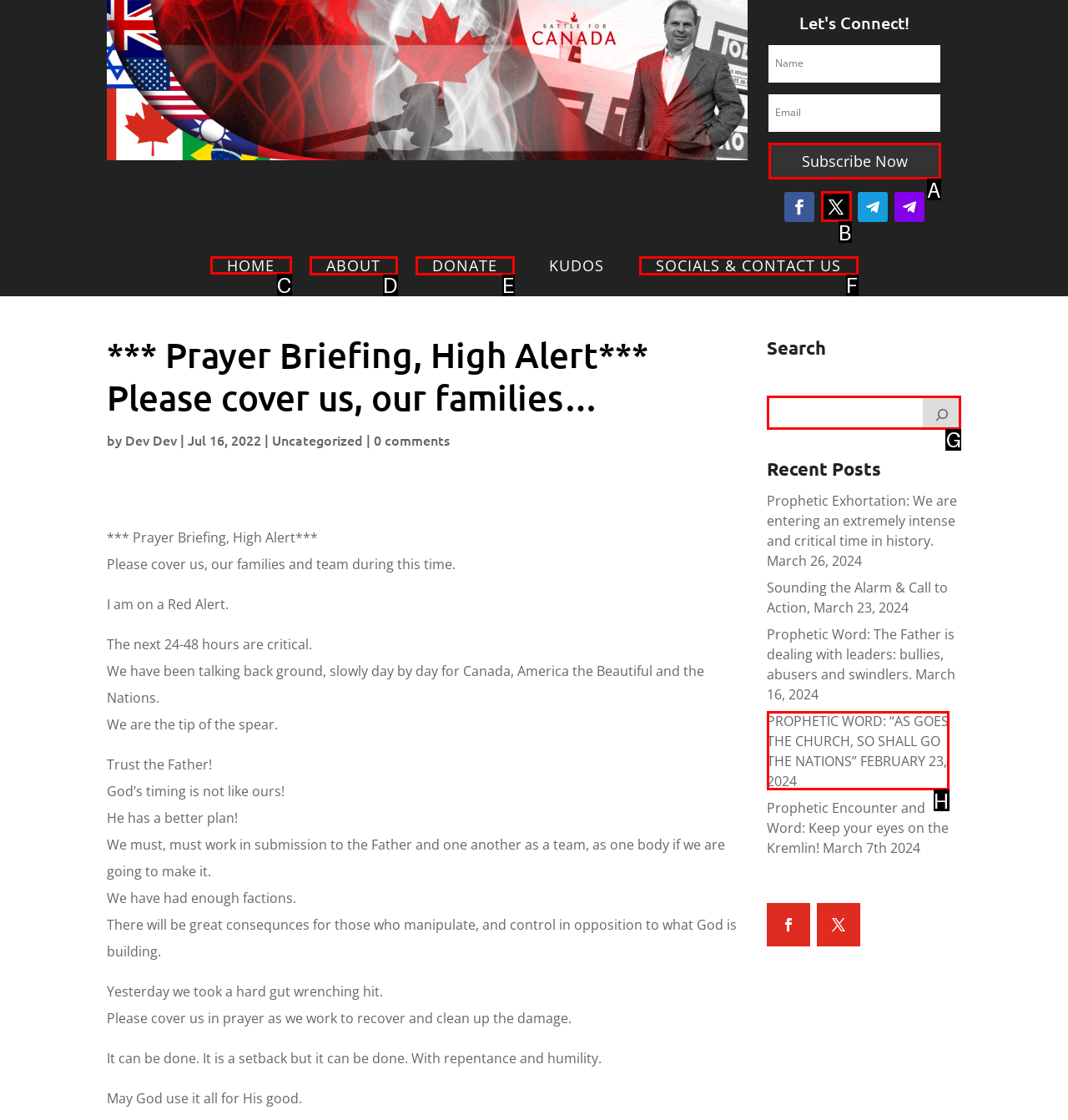Choose the correct UI element to click for this task: Click on HOME Answer using the letter from the given choices.

C